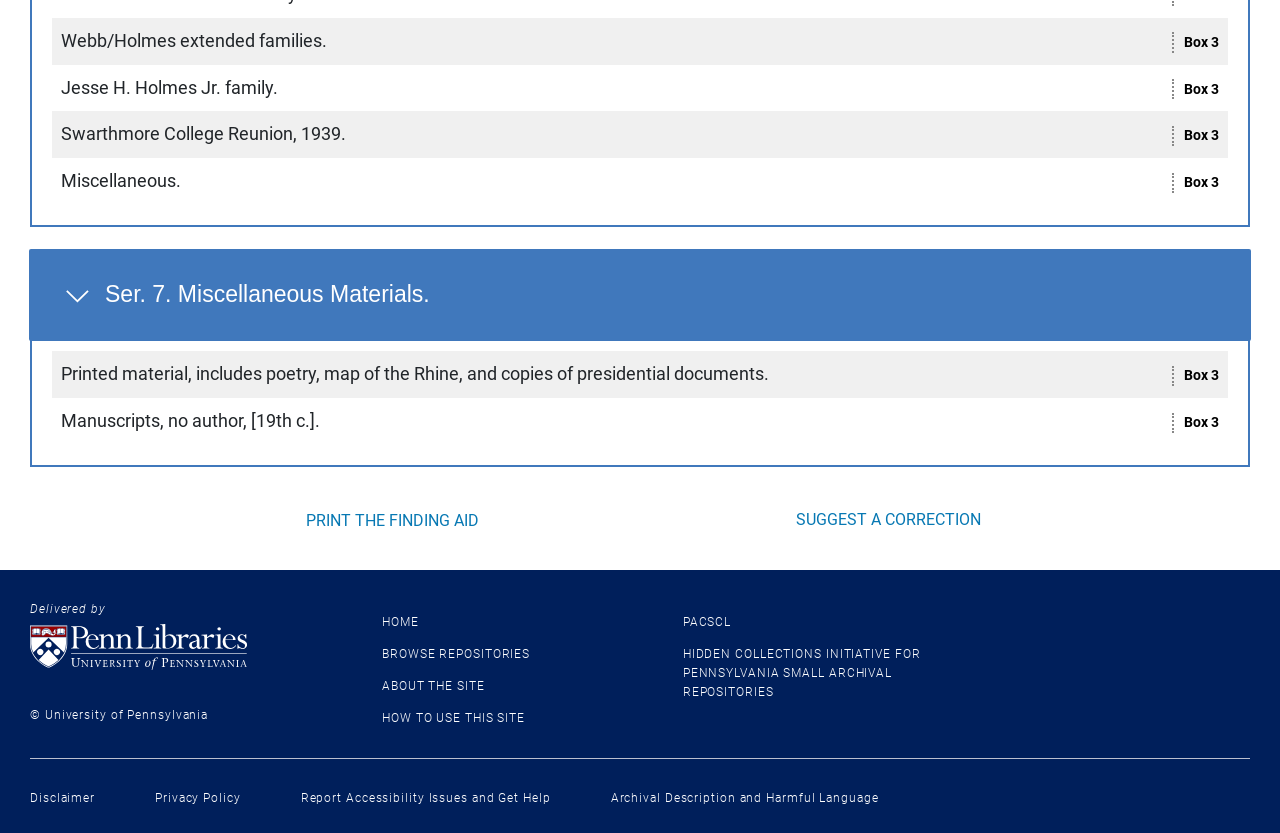Please find the bounding box coordinates of the clickable region needed to complete the following instruction: "Print the finding aid". The bounding box coordinates must consist of four float numbers between 0 and 1, i.e., [left, top, right, bottom].

[0.234, 0.609, 0.379, 0.642]